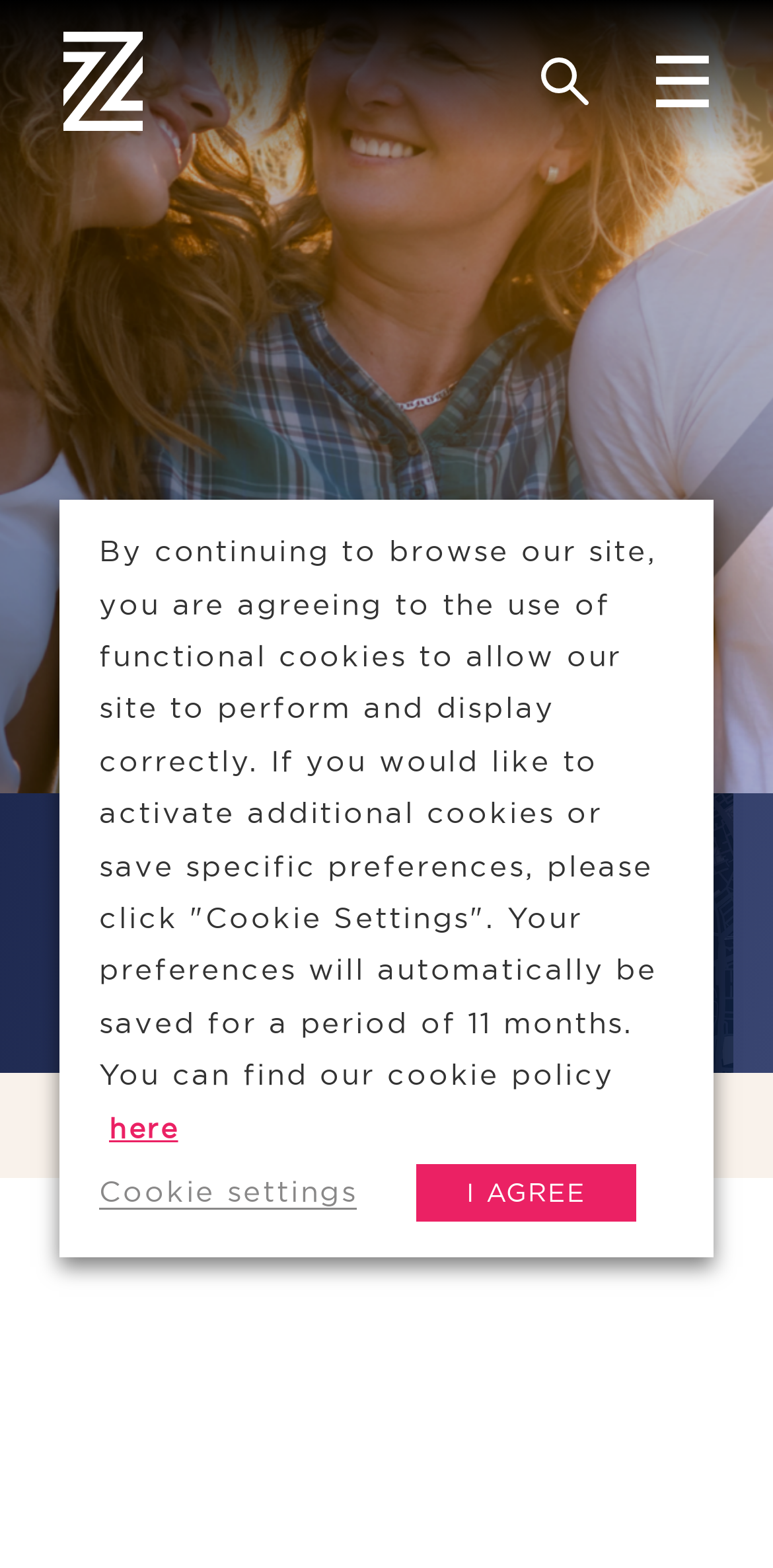Please identify the bounding box coordinates of the element on the webpage that should be clicked to follow this instruction: "Contact Paula Barlow". The bounding box coordinates should be given as four float numbers between 0 and 1, formatted as [left, top, right, bottom].

[0.276, 0.552, 0.493, 0.568]